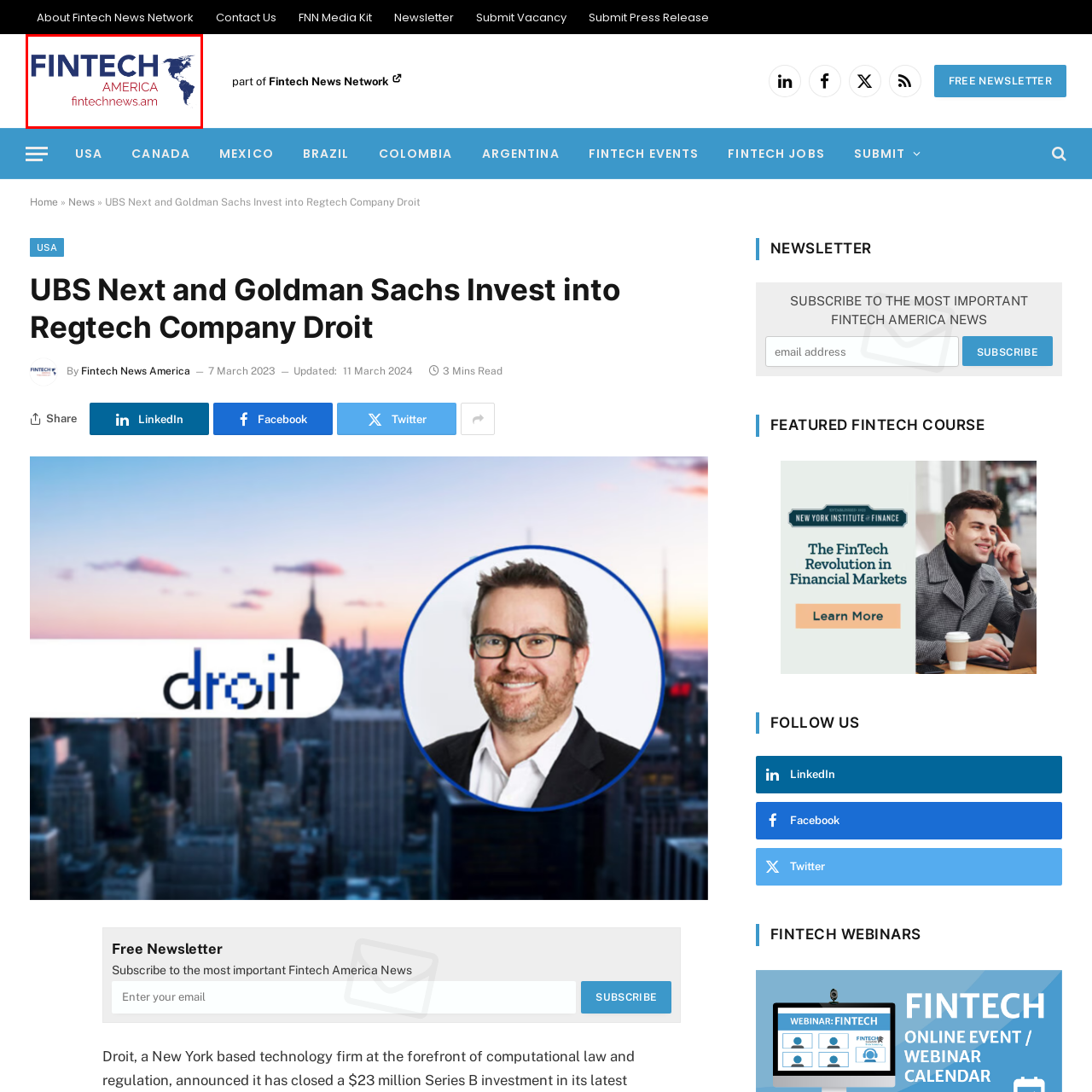Inspect the image within the red box and provide a detailed and thorough answer to the following question: What is the geographical context of the illustration?

The illustration to the right of the logo is examined, and it is determined to be a representation of the Americas, providing a geographical context to the company's focus on financial technology news relevant to this region.